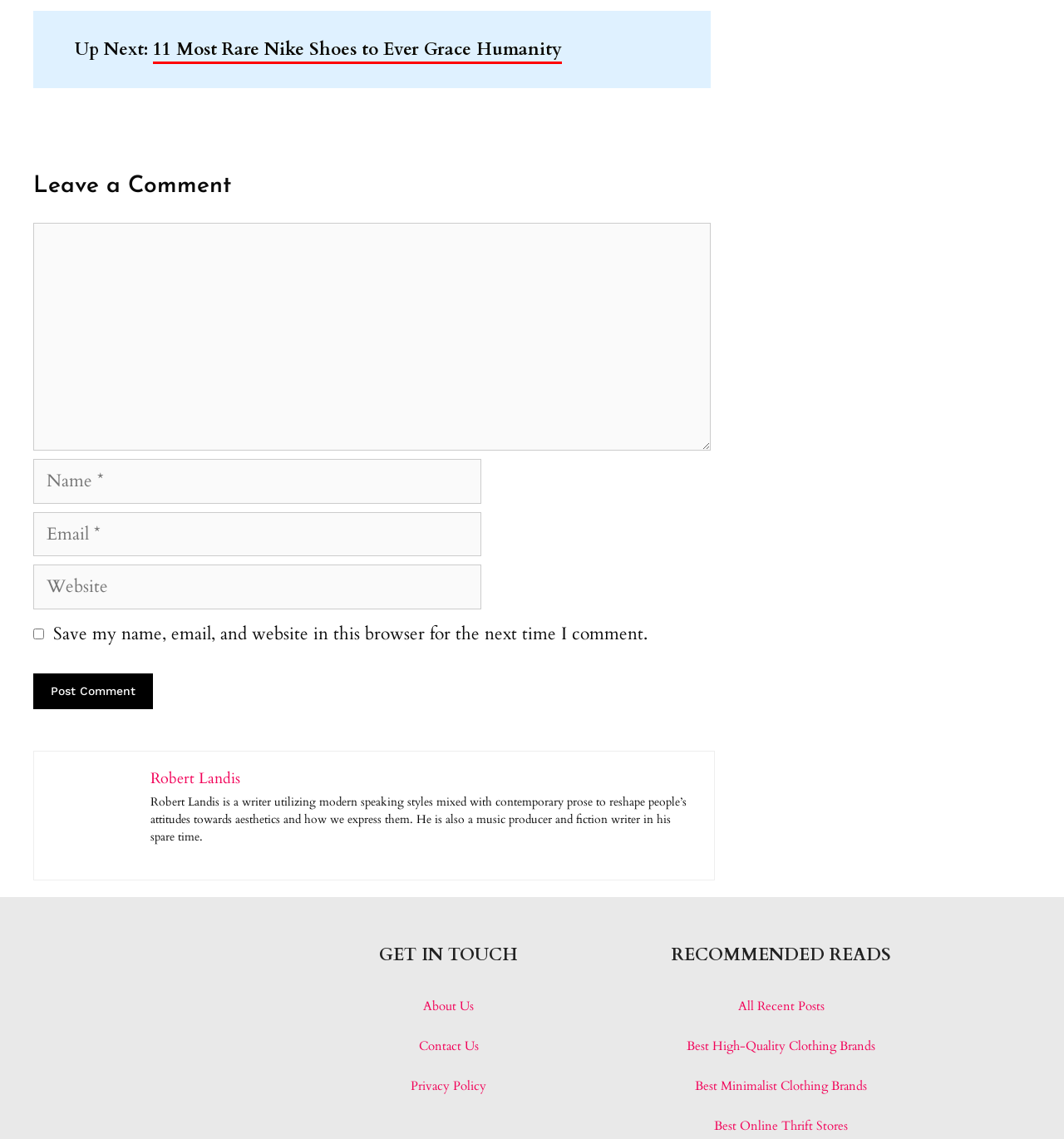What is the name of the writer shown in the image?
Provide an in-depth answer to the question, covering all aspects.

I found the name by looking at the image element with the text 'Robert Landis' and the corresponding link element with the same text.